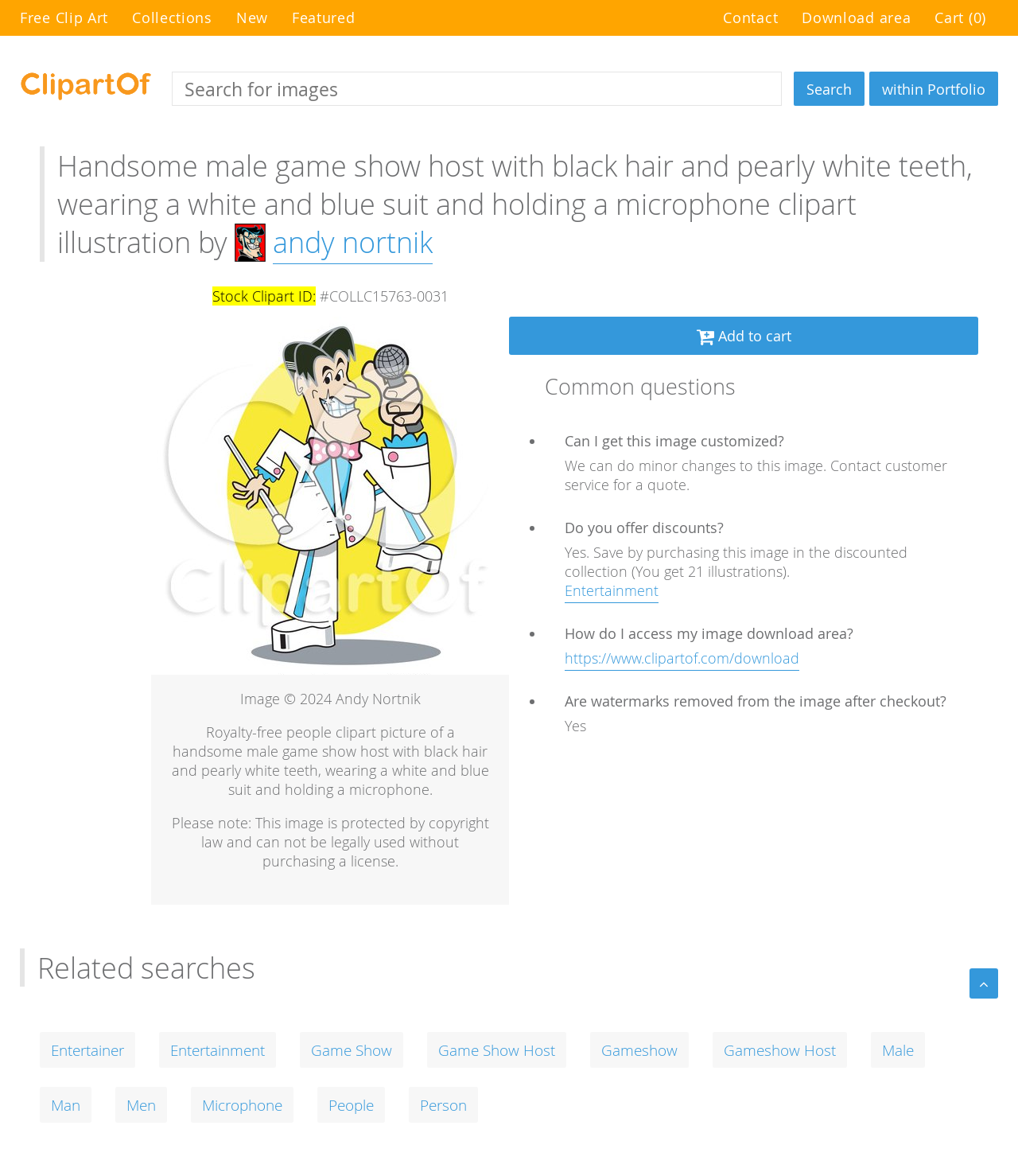Use a single word or phrase to answer the question:
Who is the author of the clipart illustration?

Andy Nortnik